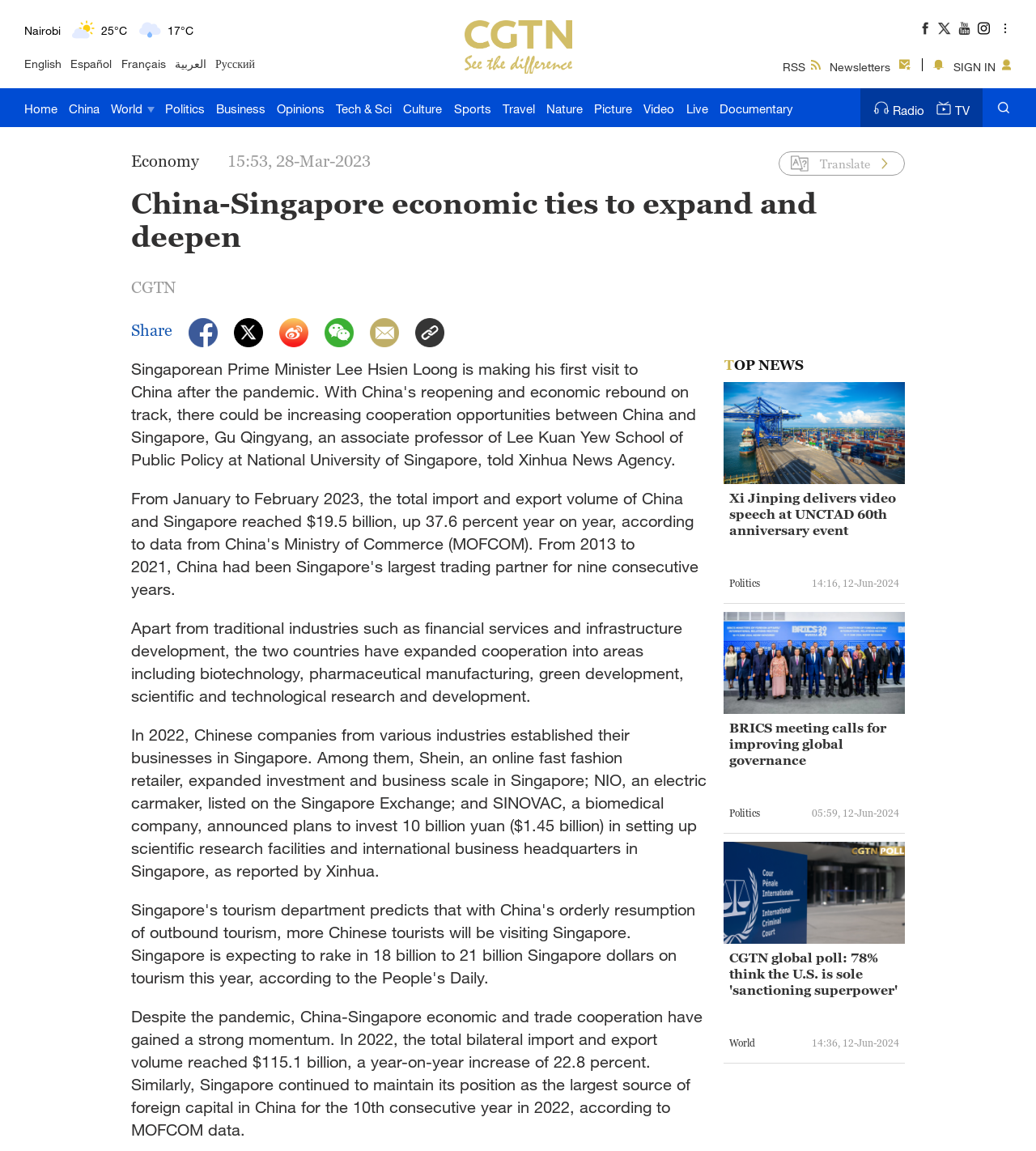Refer to the image and provide an in-depth answer to the question: 
What is the current temperature in Delhi?

I found the answer by looking at the weather section of the webpage, where it lists the current temperature for various cities. Delhi is one of the cities listed, and its current temperature is 46°C.